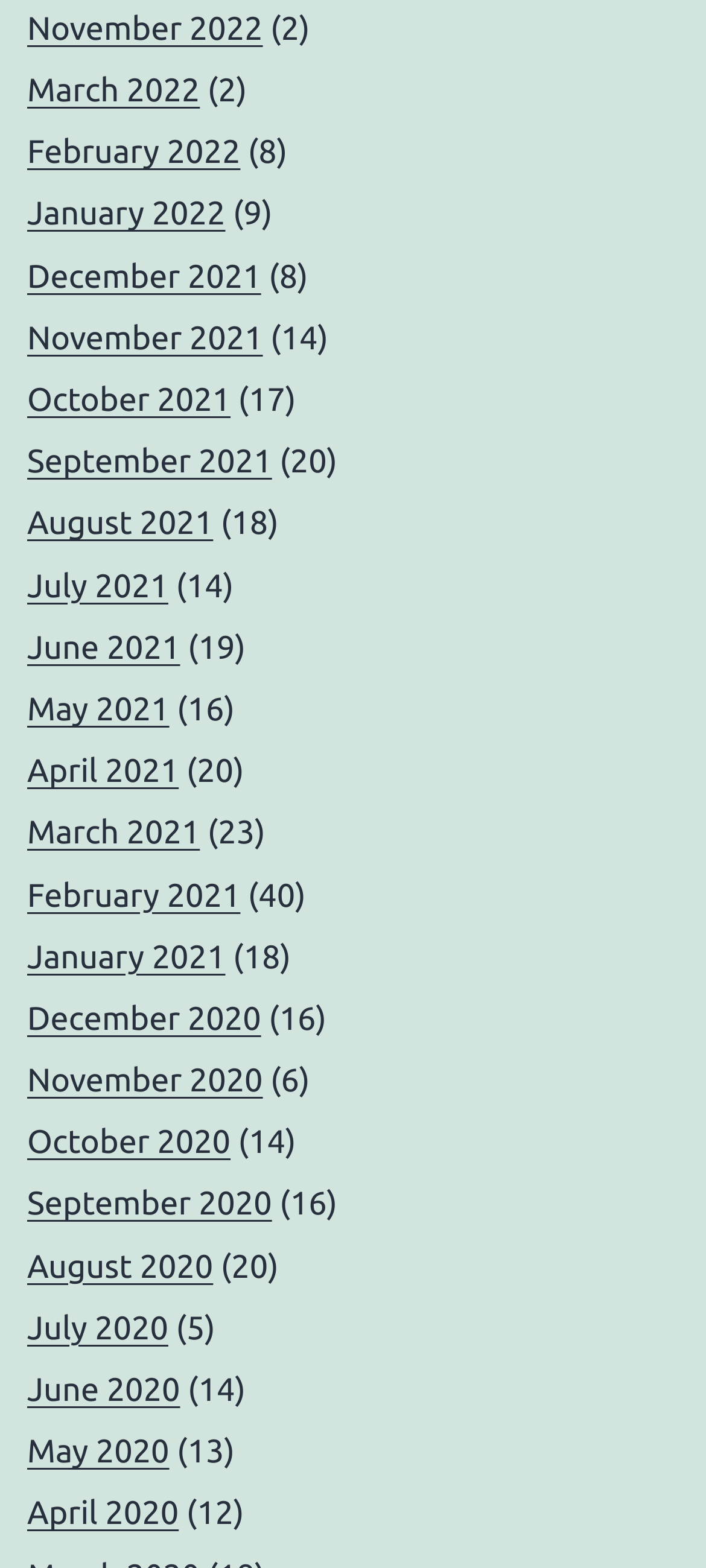Identify the bounding box coordinates of the clickable region required to complete the instruction: "Go to March 2022". The coordinates should be given as four float numbers within the range of 0 and 1, i.e., [left, top, right, bottom].

[0.038, 0.046, 0.283, 0.069]